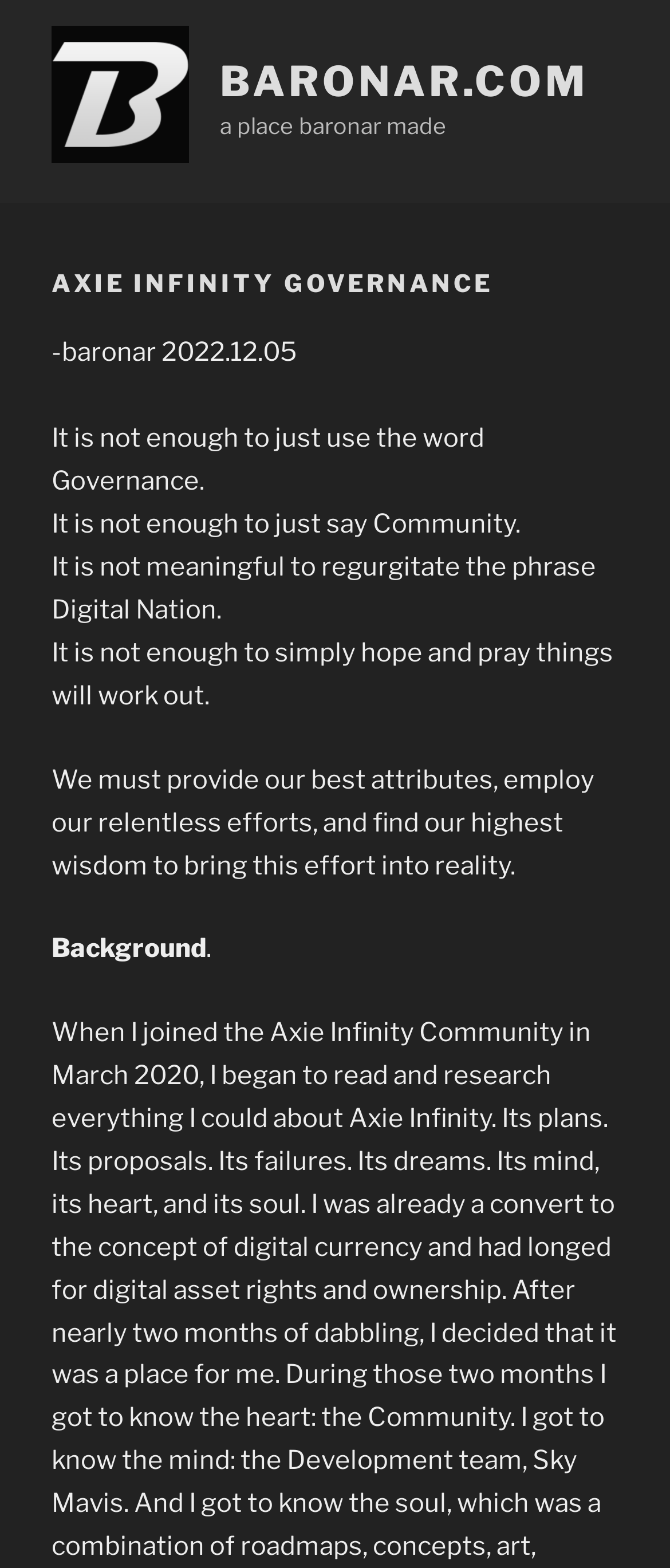What is the section title mentioned on the webpage?
Provide a detailed answer to the question, using the image to inform your response.

The section title 'Background' is mentioned on the webpage, which suggests that the content following this title will provide context or information about the topic of Axie Infinity Governance.